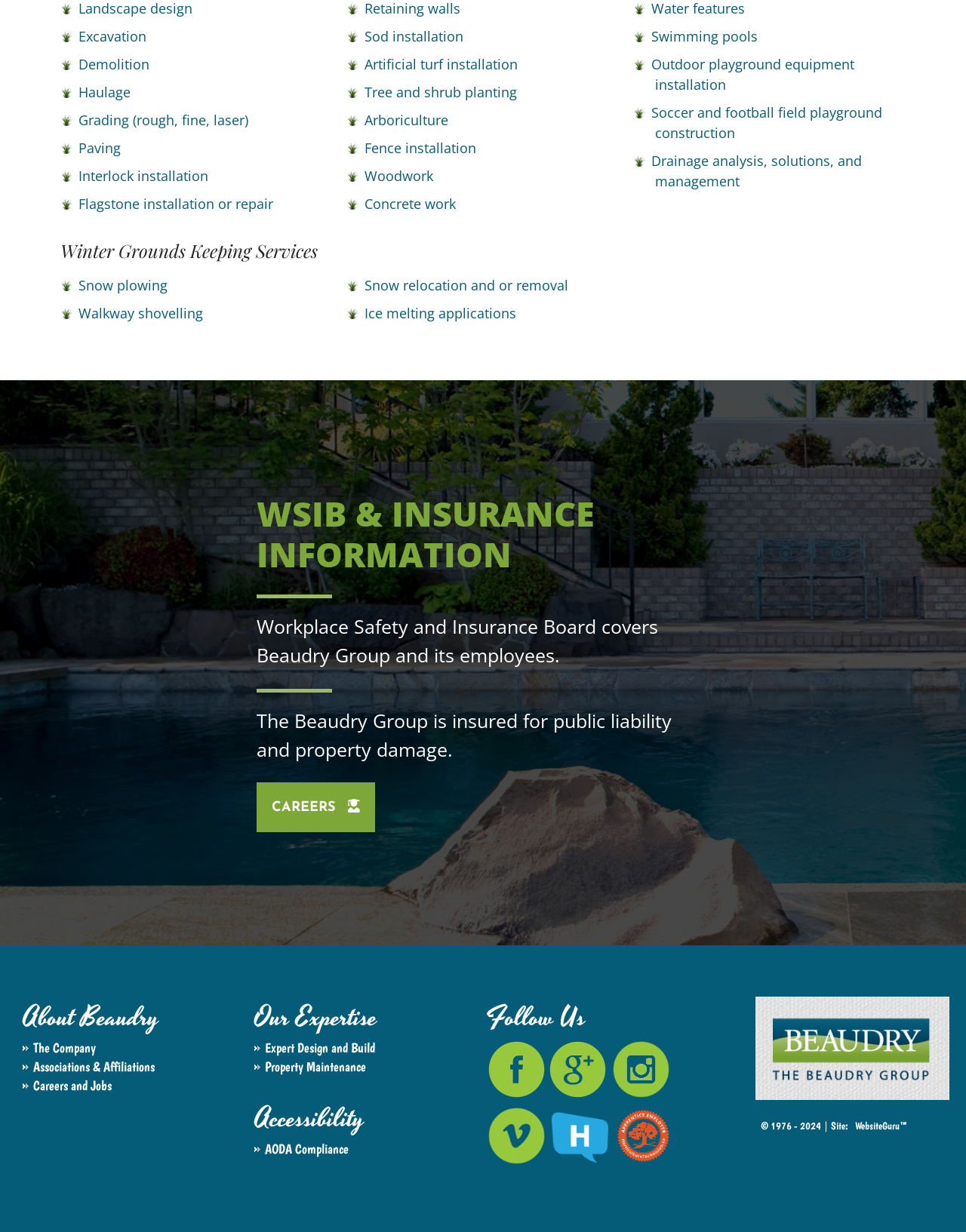Specify the bounding box coordinates of the element's region that should be clicked to achieve the following instruction: "Visit WebsiteGuru™". The bounding box coordinates consist of four float numbers between 0 and 1, in the format [left, top, right, bottom].

[0.885, 0.908, 0.939, 0.919]